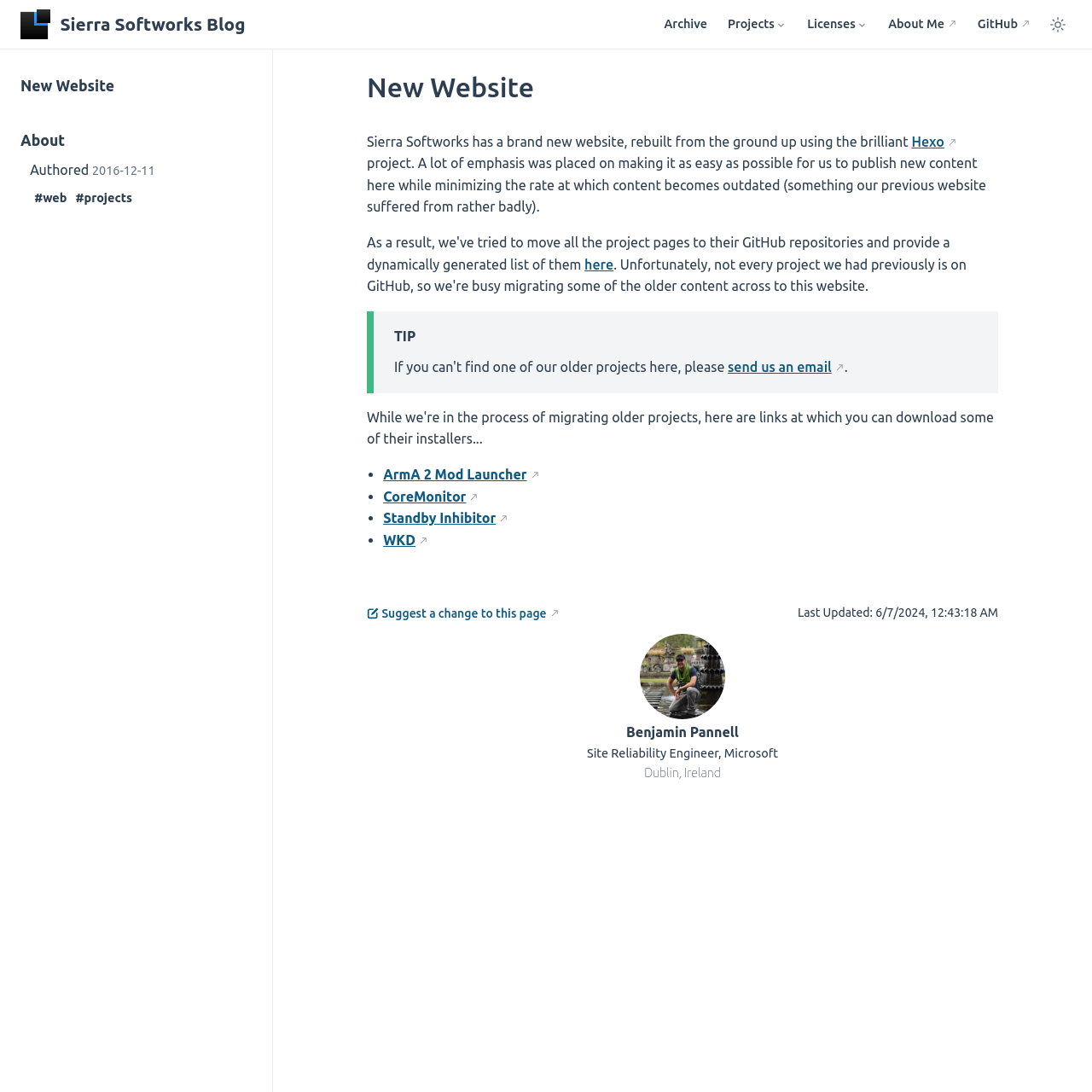Please determine the bounding box coordinates of the area that needs to be clicked to complete this task: 'View the Facebook page'. The coordinates must be four float numbers between 0 and 1, formatted as [left, top, right, bottom].

None